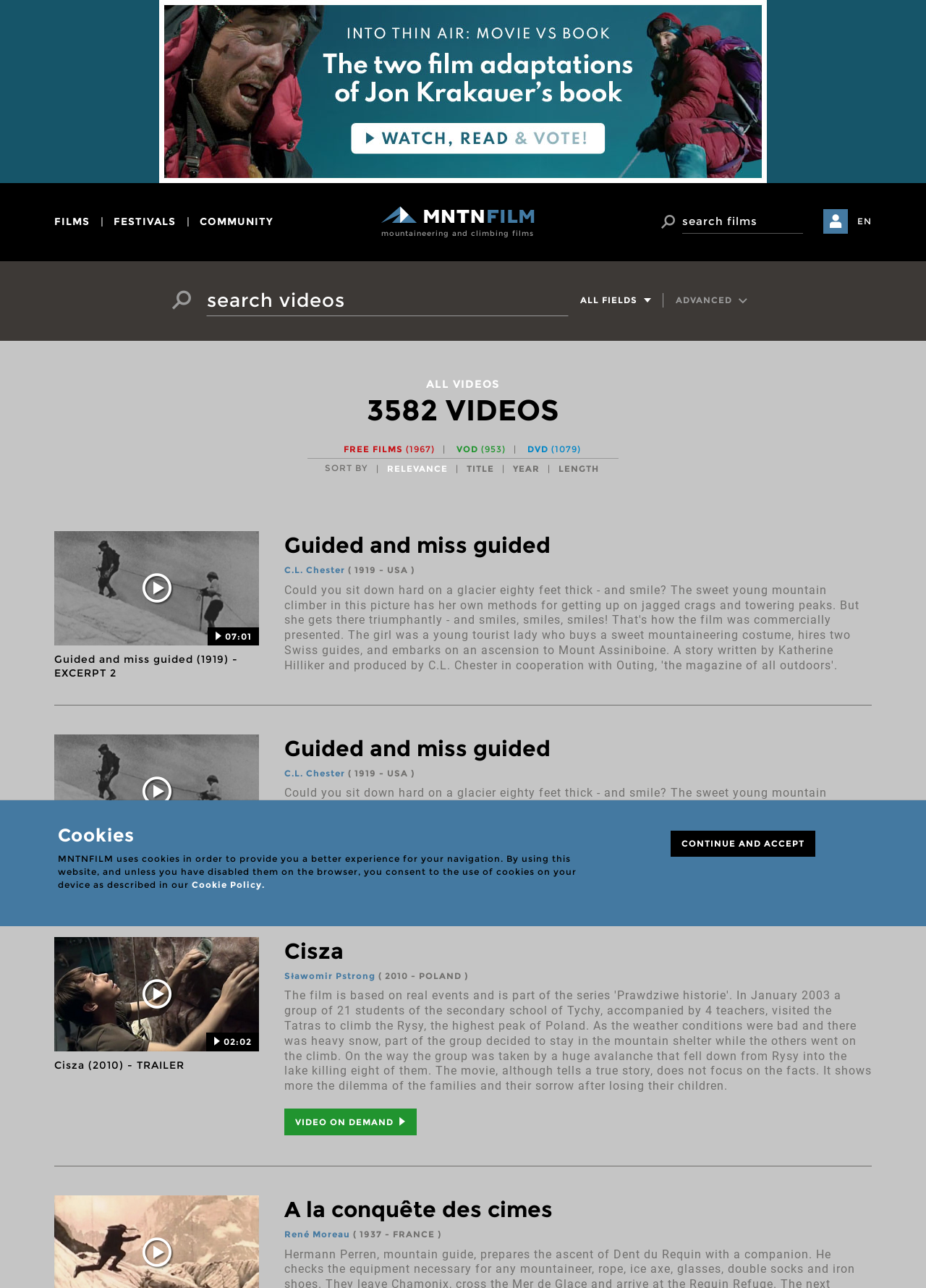Indicate the bounding box coordinates of the clickable region to achieve the following instruction: "Share on Facebook."

None